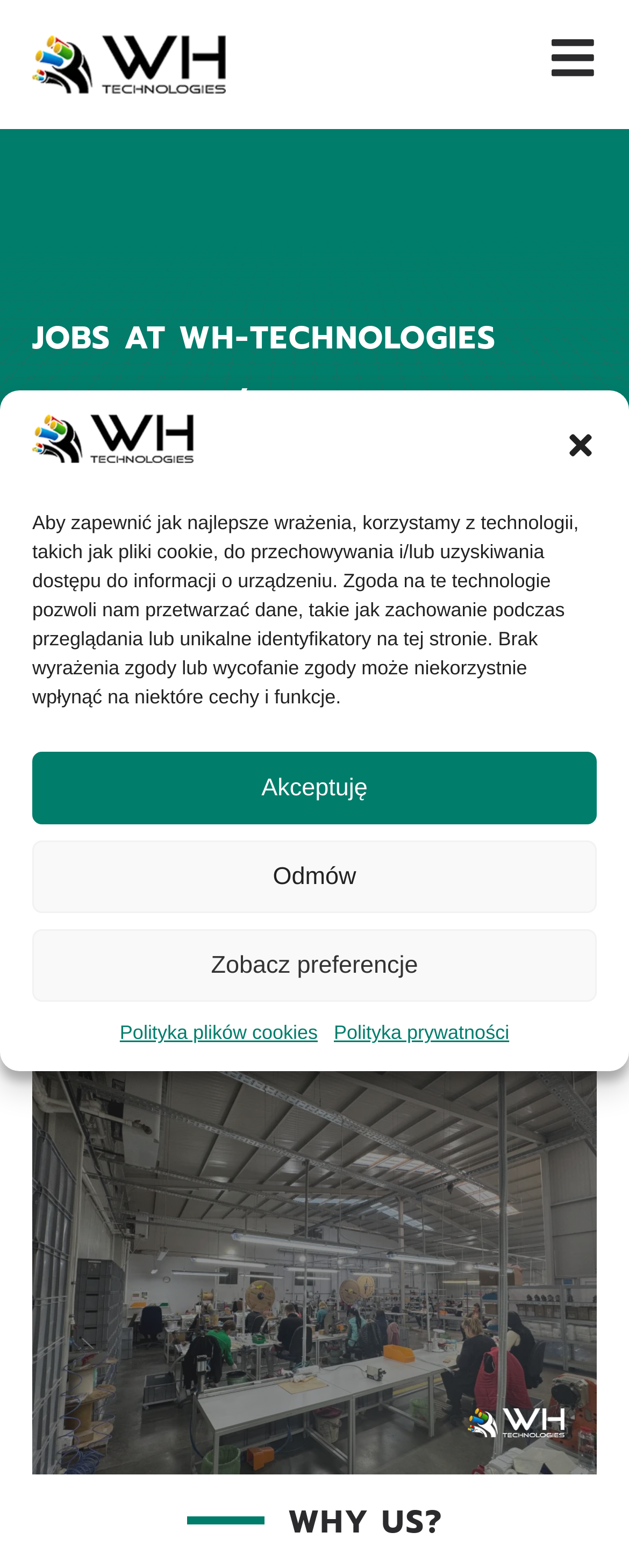Find the bounding box coordinates for the element described here: "Polityka plików cookies".

[0.19, 0.649, 0.505, 0.668]